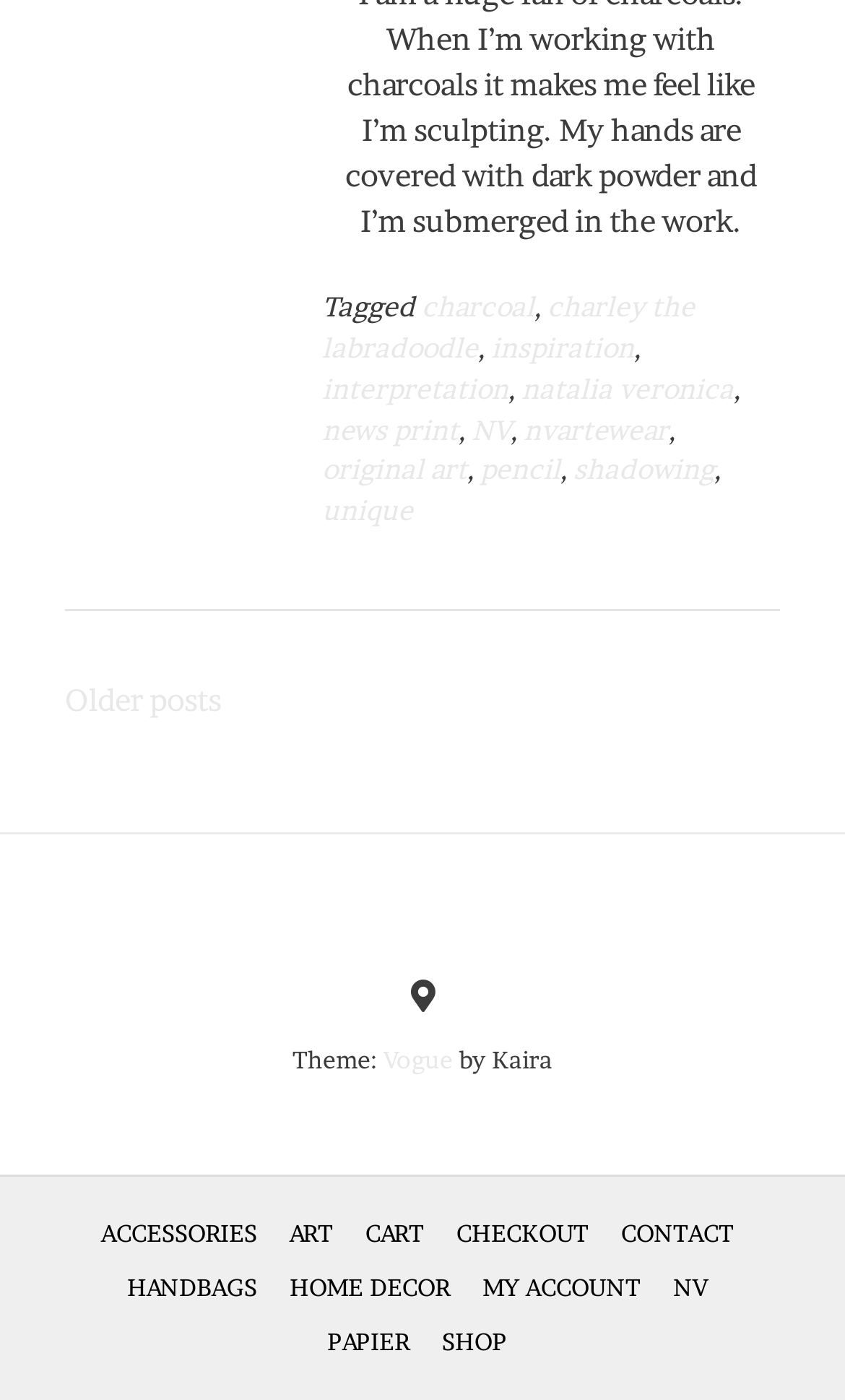Provide a brief response to the question below using a single word or phrase: 
How many links are there in the footer section?

13